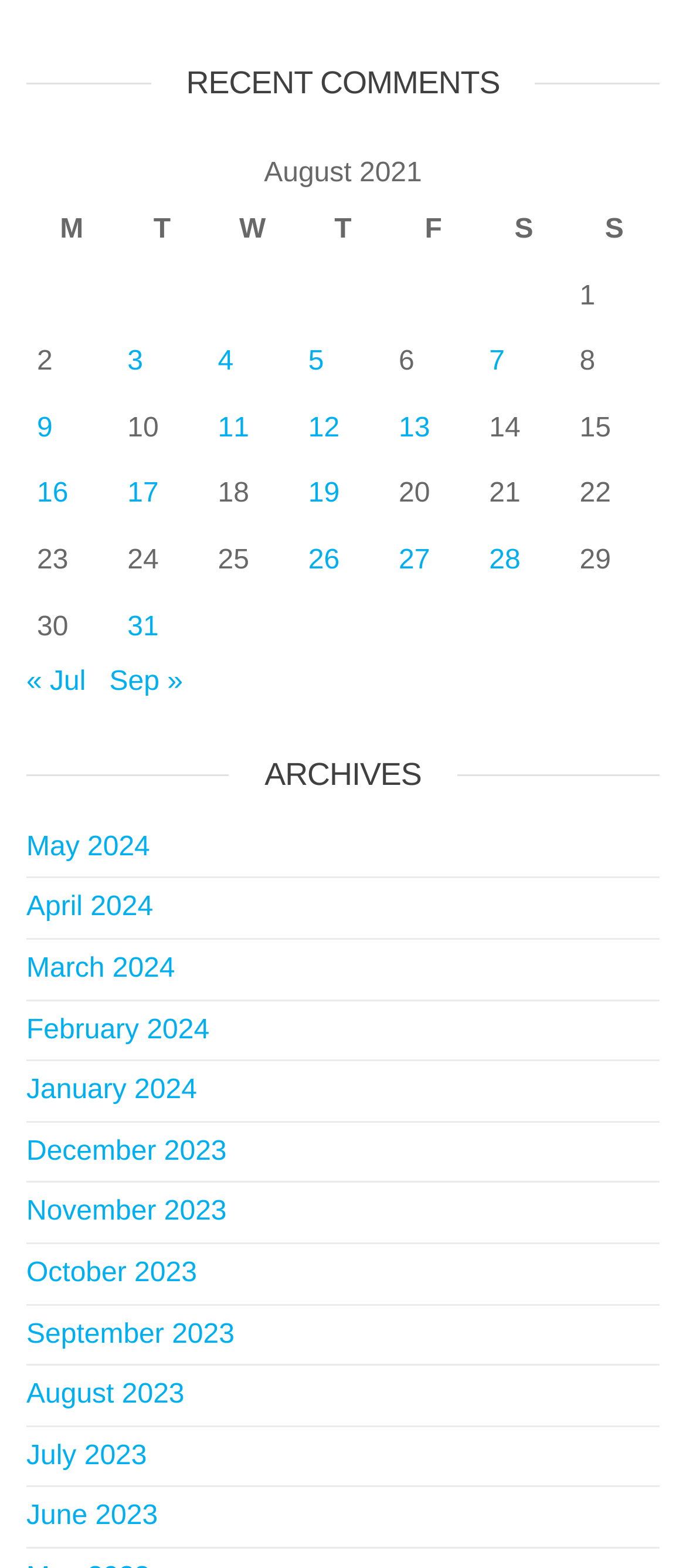Locate the bounding box coordinates of the clickable region necessary to complete the following instruction: "Go to next month". Provide the coordinates in the format of four float numbers between 0 and 1, i.e., [left, top, right, bottom].

[0.159, 0.426, 0.267, 0.445]